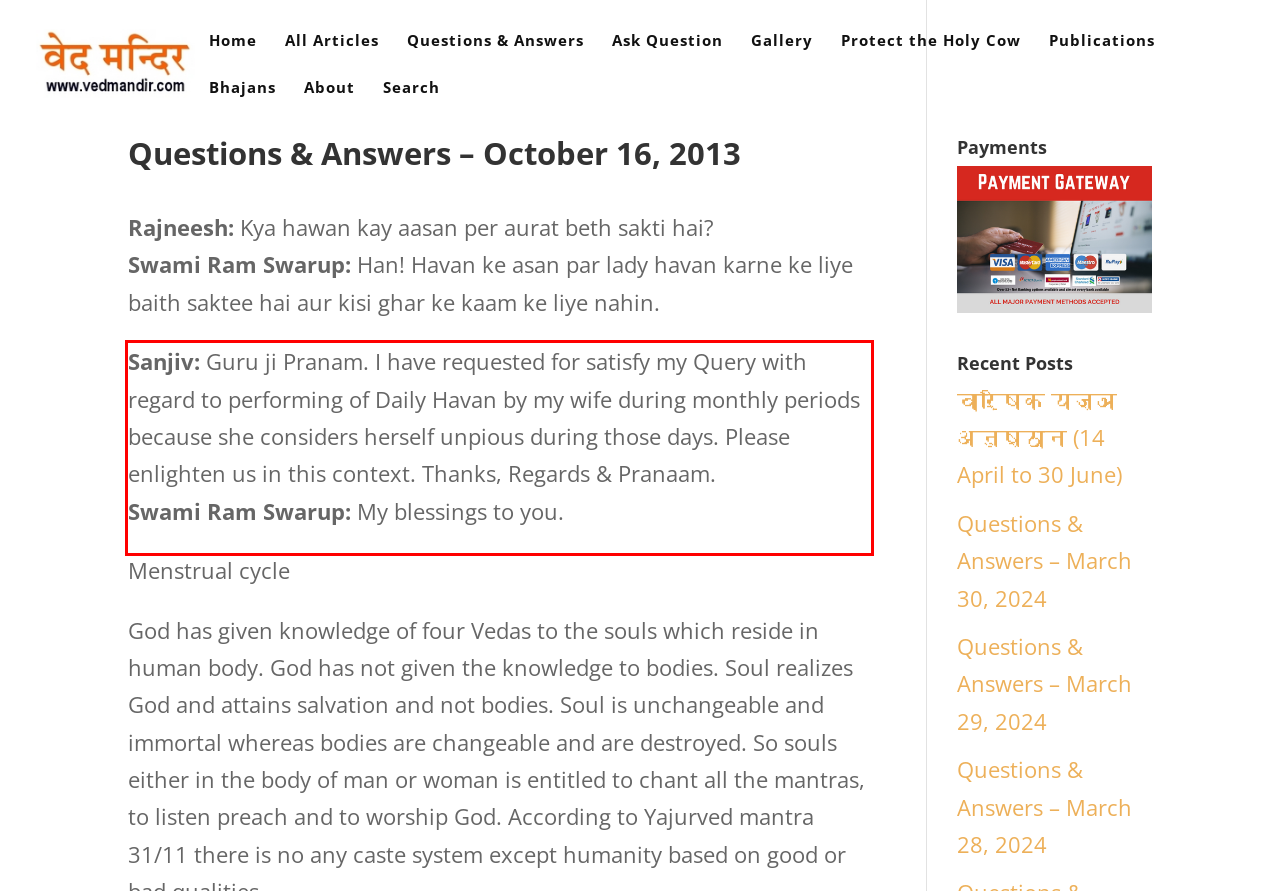You are provided with a screenshot of a webpage that includes a red bounding box. Extract and generate the text content found within the red bounding box.

Sanjiv: Guru ji Pranam. I have requested for satisfy my Query with regard to performing of Daily Havan by my wife during monthly periods because she considers herself unpious during those days. Please enlighten us in this context. Thanks, Regards & Pranaam. Swami Ram Swarup: My blessings to you.